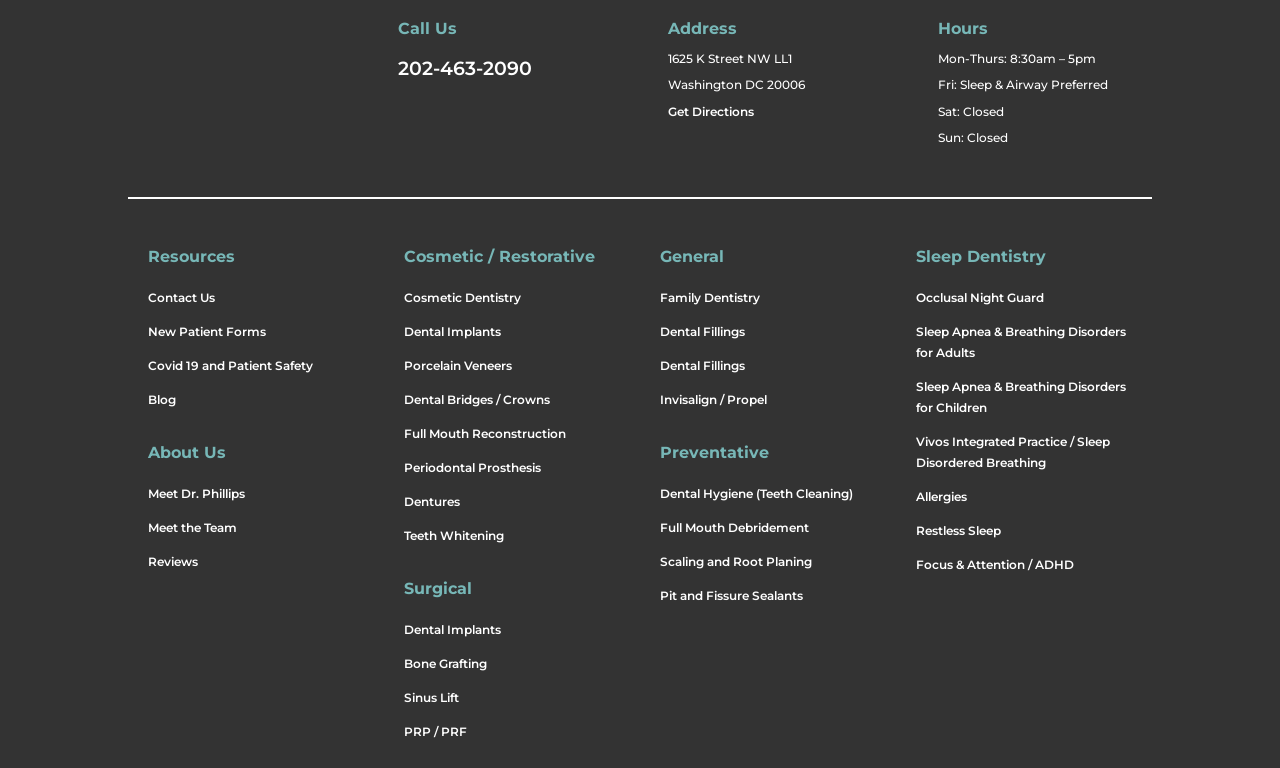Given the element description, predict the bounding box coordinates in the format (top-left x, top-left y, bottom-right x, bottom-right y), using floating point numbers between 0 and 1: Pit and Fissure Sealants

[0.516, 0.766, 0.628, 0.786]